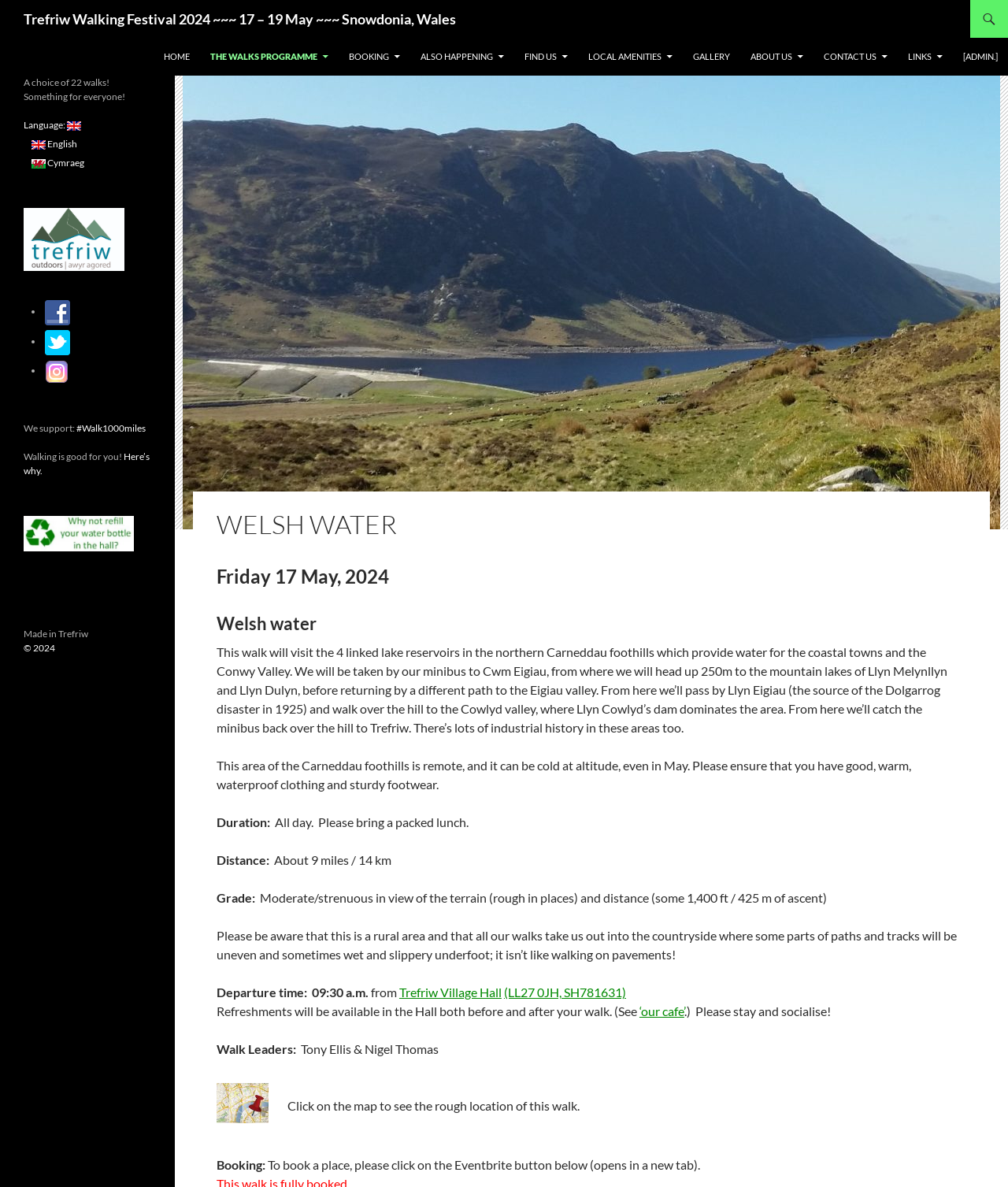Using the provided element description: "title="Facebook"", determine the bounding box coordinates of the corresponding UI element in the screenshot.

[0.045, 0.258, 0.07, 0.267]